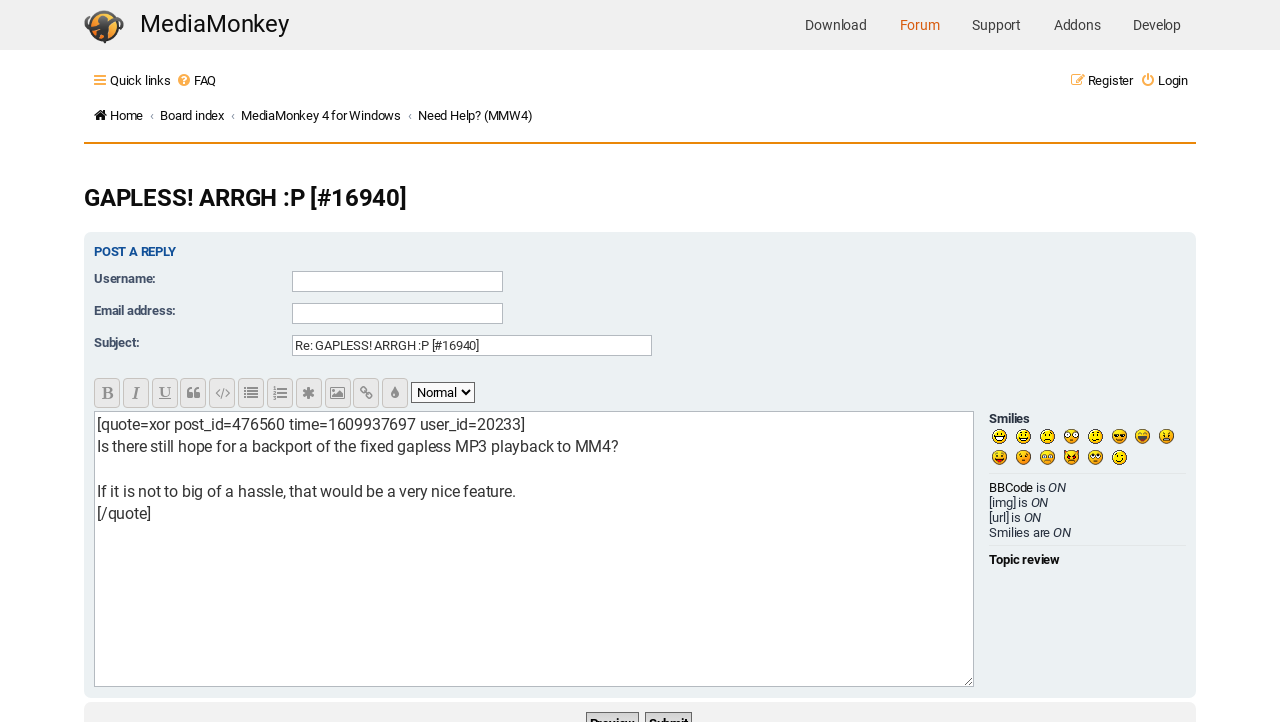Give a full account of the webpage's elements and their arrangement.

The webpage is a forum page where users can post a reply to a topic. At the top, there is a horizontal menu bar with links to "MediaMonkey", "Download", "Forum", "Support", "Addons", and "Develop". Below this menu bar, there is another horizontal menu bar with links to "Quick links", "FAQ", "Login", and "Register".

The main content of the page is a topic discussion thread. The topic title "GAPLESS! ARRGH :P [#16940]" is displayed prominently at the top, followed by a "POST A REPLY" heading. Below this, there is a form where users can enter their reply. The form consists of several fields, including "Username:", "Email address:", and "Subject:", each with a corresponding text box. There are also several formatting buttons, such as "Bold", "Italic", "Underline", and "Quote", that allow users to customize their reply.

To the right of the formatting buttons, there is a section with smilies, which are small images that can be inserted into the reply to convey emotions. There are 12 smilies available, including ":D", ":)", ":(", and ":o".

At the bottom of the page, there is a separator line that separates the reply form from the rest of the page.